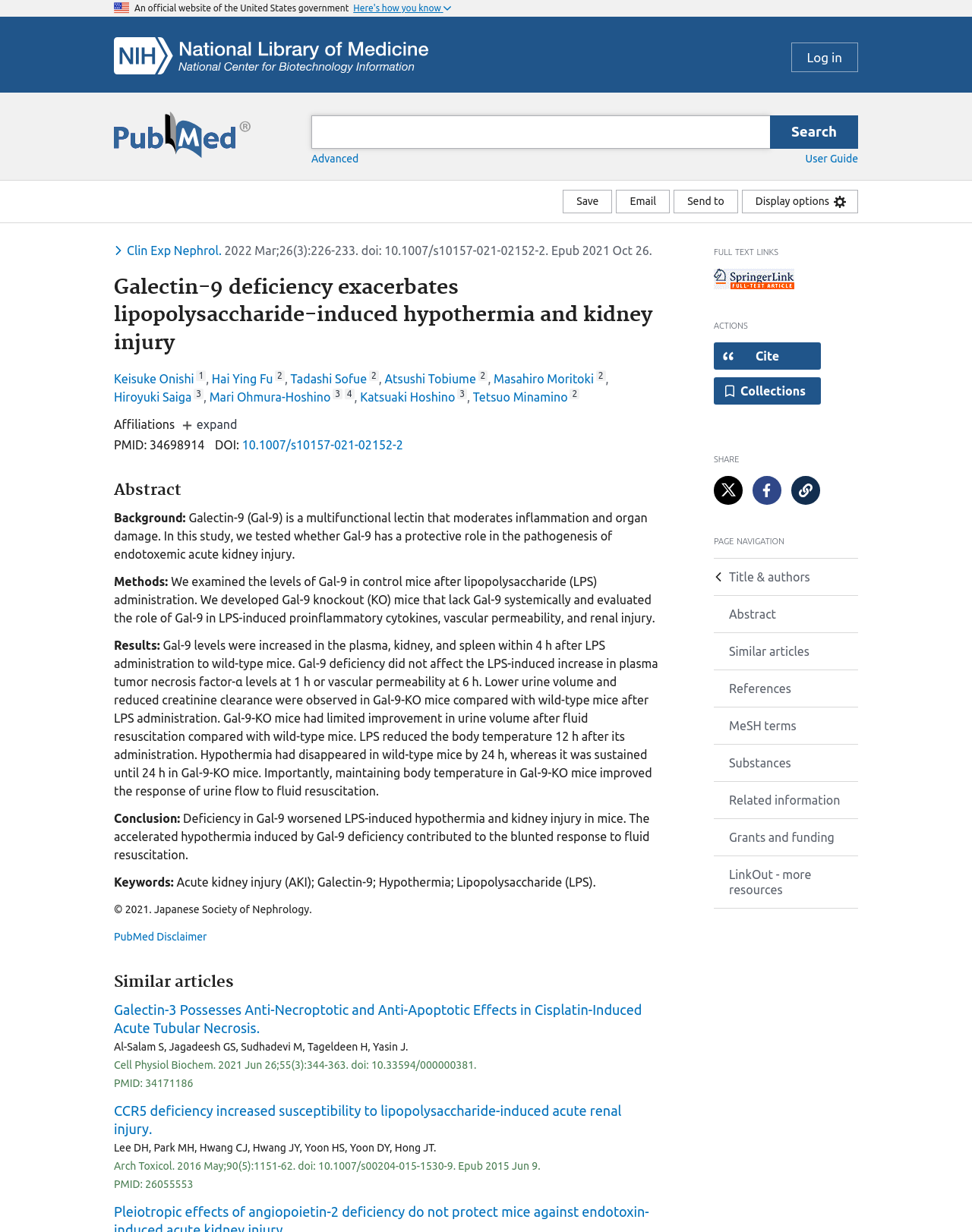Locate the UI element that matches the description 10.1007/s10157-021-02152-2 in the webpage screenshot. Return the bounding box coordinates in the format (top-left x, top-left y, bottom-right x, bottom-right y), with values ranging from 0 to 1.

[0.249, 0.356, 0.415, 0.367]